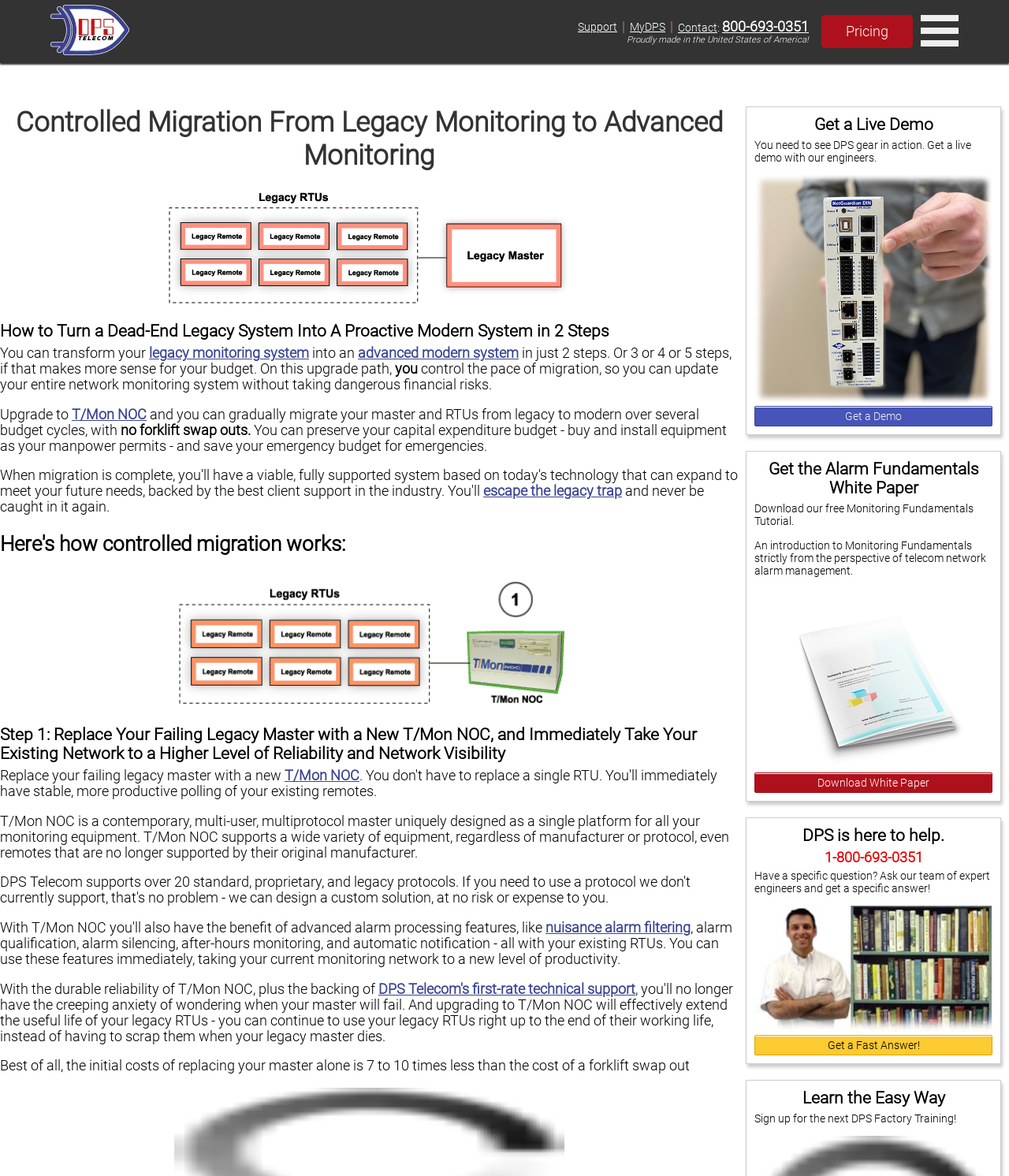Find the bounding box coordinates for the area you need to click to carry out the instruction: "Get a Fast Answer!". The coordinates should be four float numbers between 0 and 1, indicated as [left, top, right, bottom].

[0.748, 0.88, 0.984, 0.897]